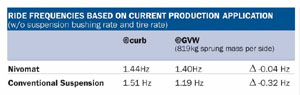Using the information in the image, could you please answer the following question in detail:
What is the sprung mass per axle under GVW?

According to the table, under gross vehicle weight (GVW), the sprung mass per axle is 819 kg.